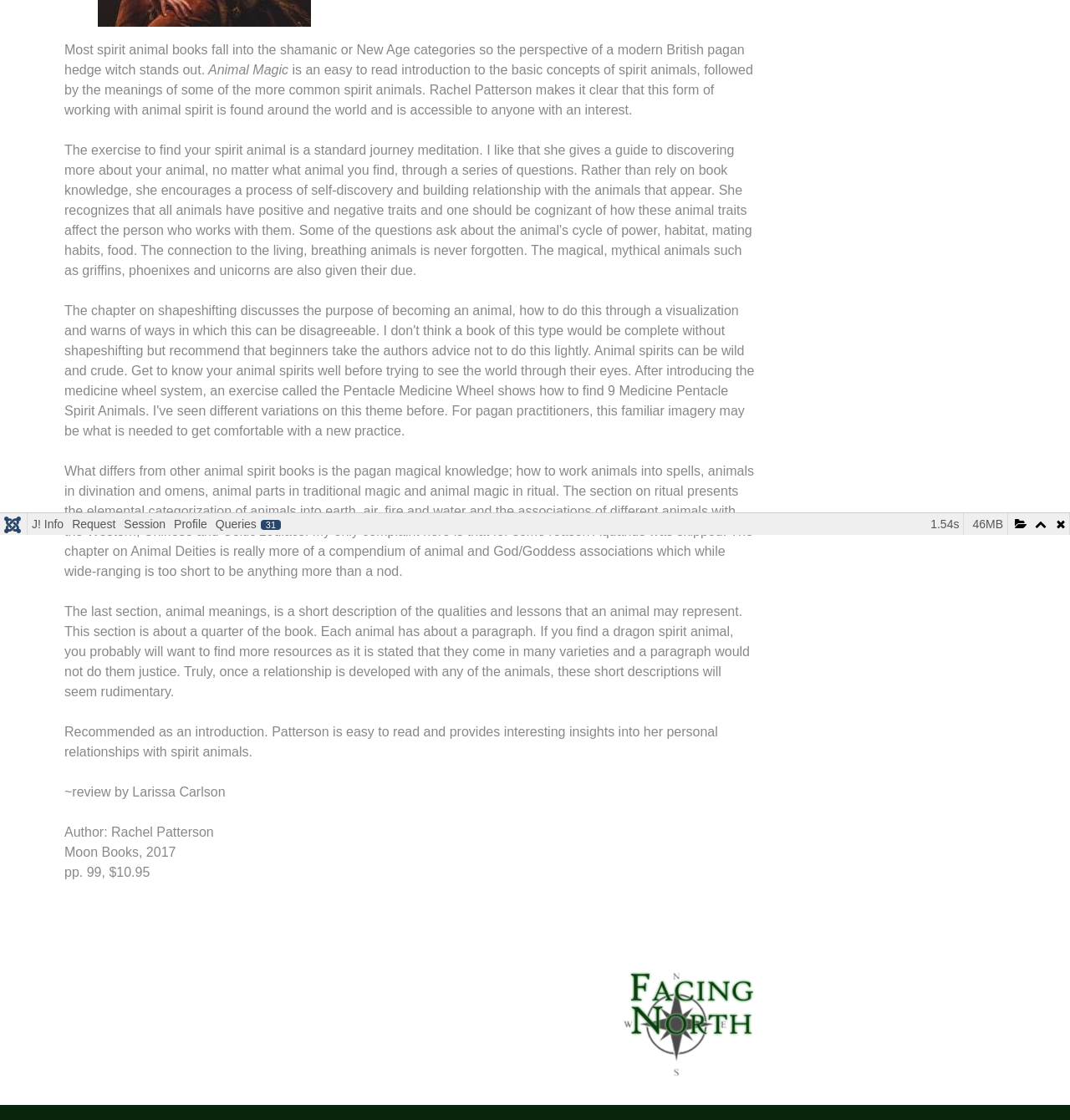Please find the bounding box for the UI element described by: "Queries31".

[0.197, 0.458, 0.266, 0.478]